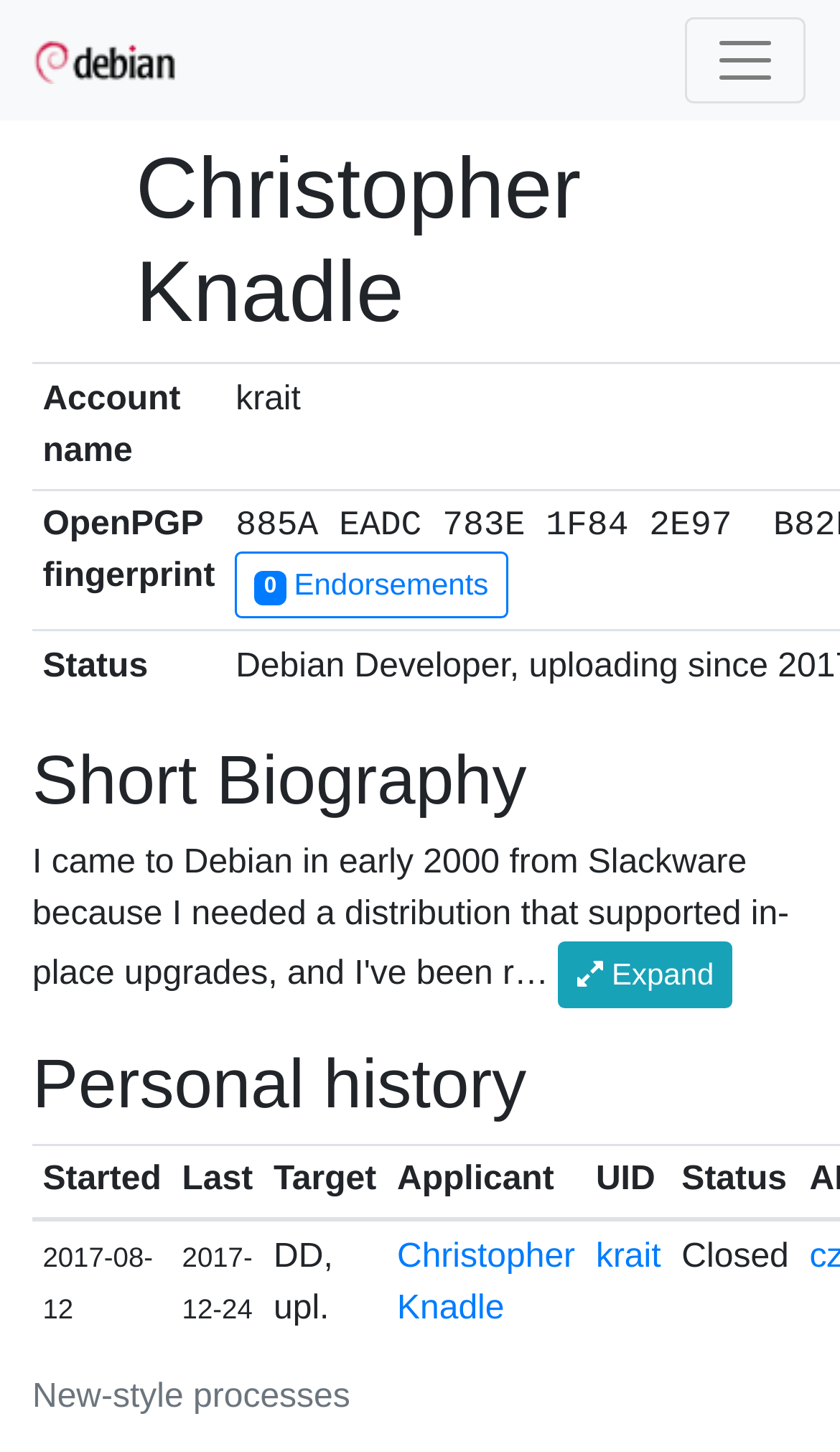Please give a succinct answer using a single word or phrase:
What is the status of the applicant?

Closed